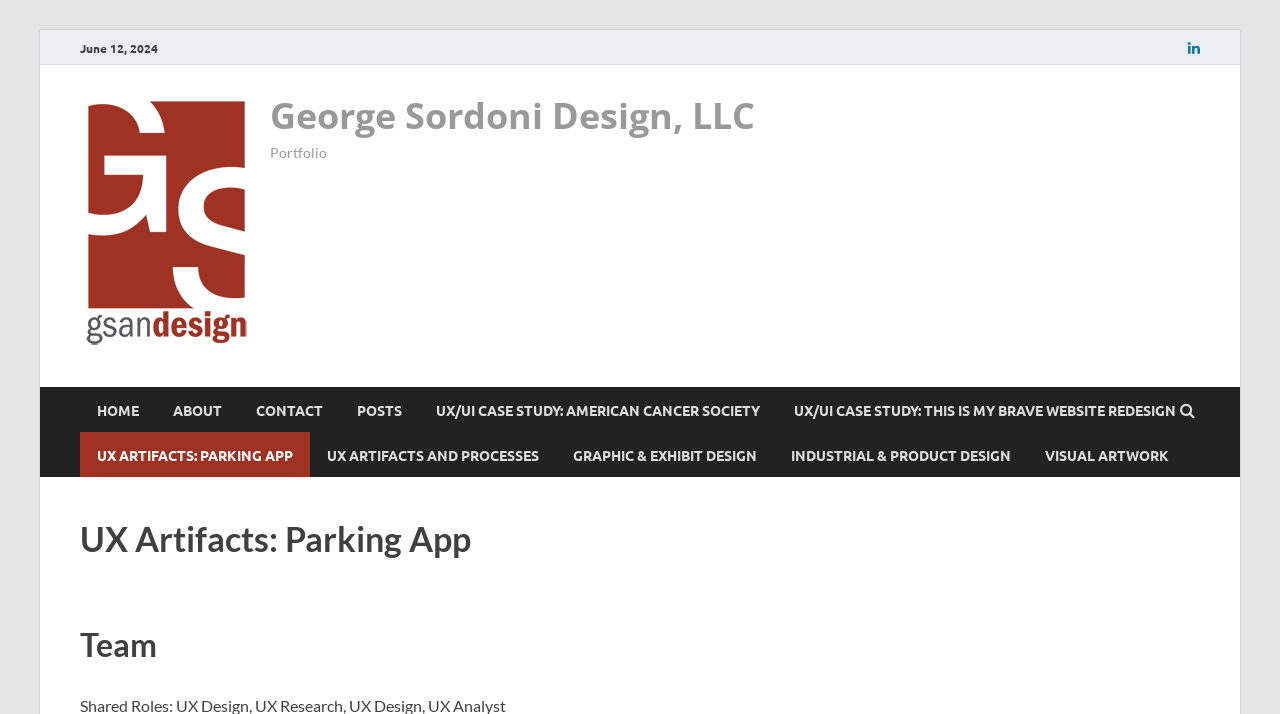Predict the bounding box for the UI component with the following description: "Top Sellers".

None